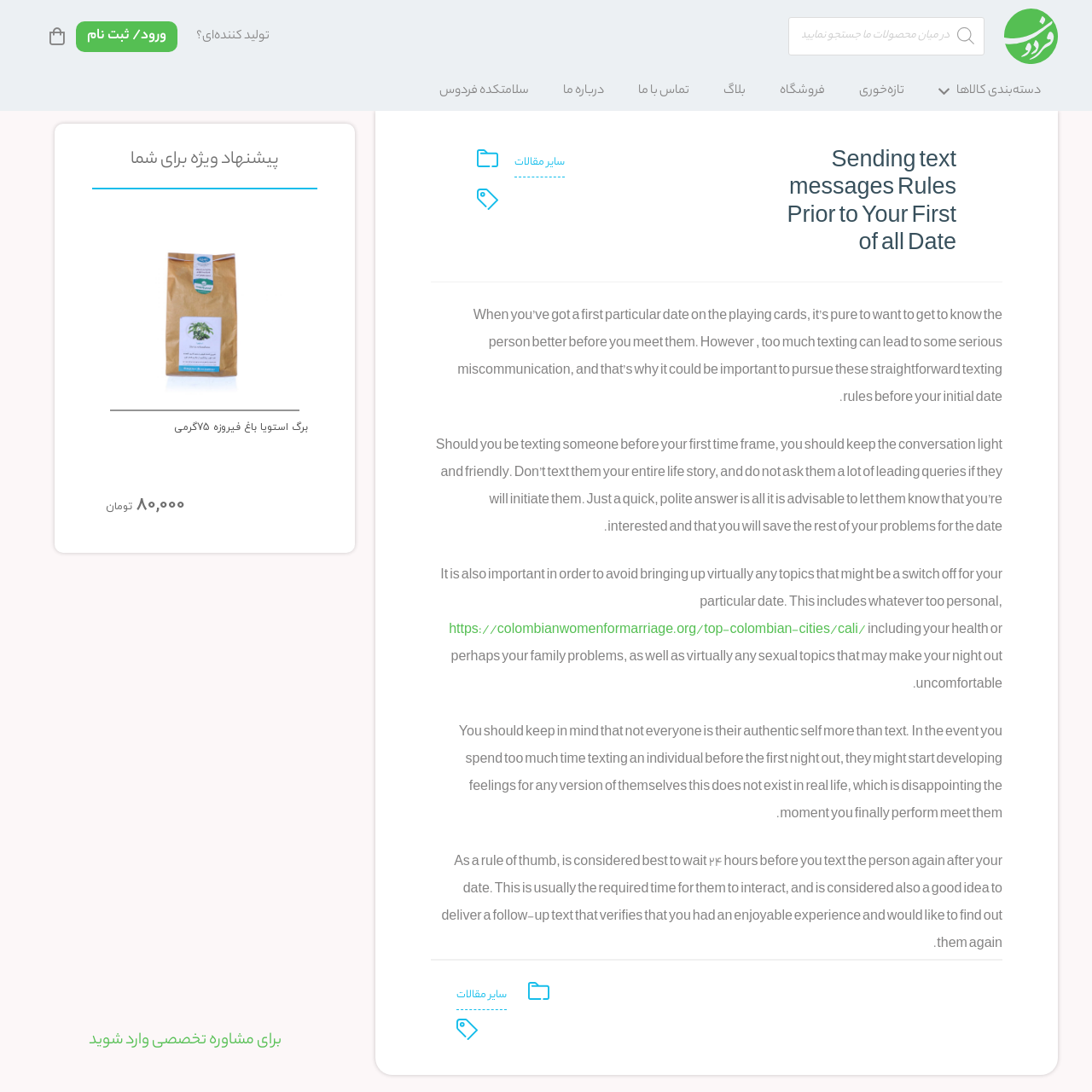Examine the red-bounded region in the image and describe it in detail.

The image features a visually appealing representation of "نبات چوبی شکر قهوه ای نیشکر," which translates to "Brown Sugar Cane Wooden Candy." This product is showcased within an organic store setting, emphasizing its natural and artisanal qualities. The design captures the essence of traditional sweets, likely appealing to those interested in natural, organic products. Positioned near additional organic offerings, this candy highlights a commitment to healthy and sustainable choices for consumers. The context in which the item is displayed suggests its popularity among customers looking for unique treats.